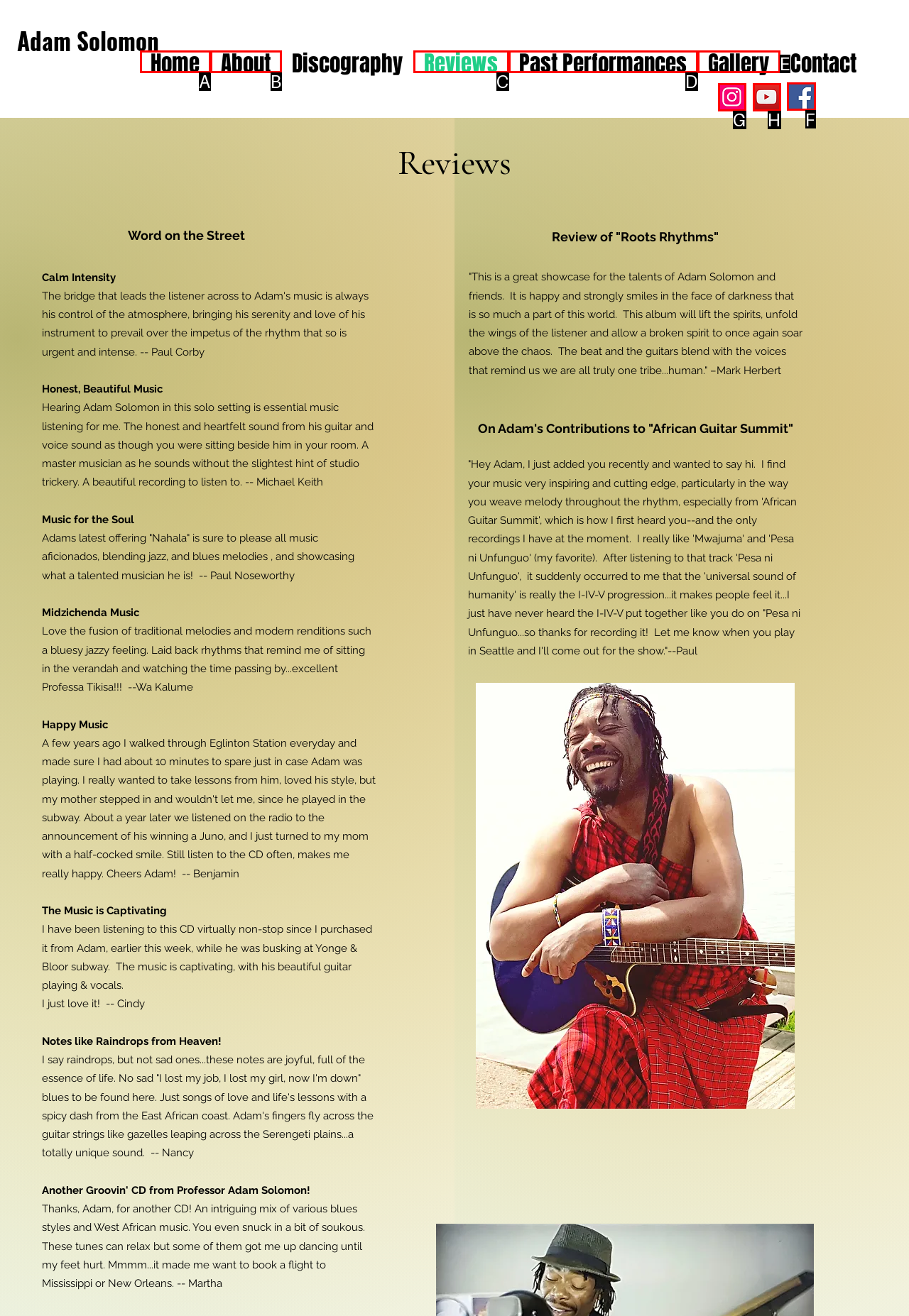Indicate which lettered UI element to click to fulfill the following task: Check out Adam Solomon's Facebook page
Provide the letter of the correct option.

F